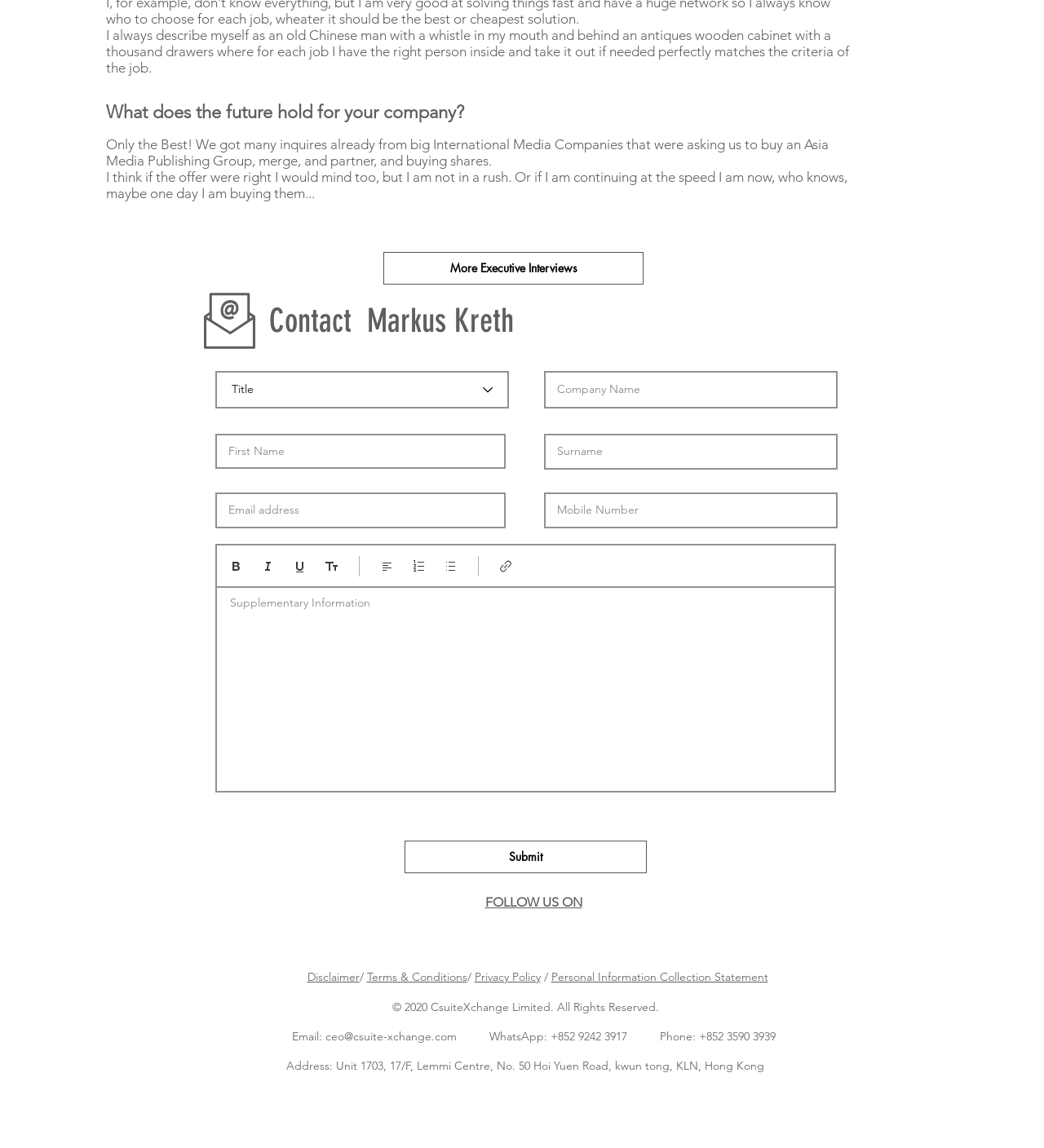Answer the question below in one word or phrase:
What social media platforms does the company have?

LinkedIn, Facebook, YouTube, Instagram